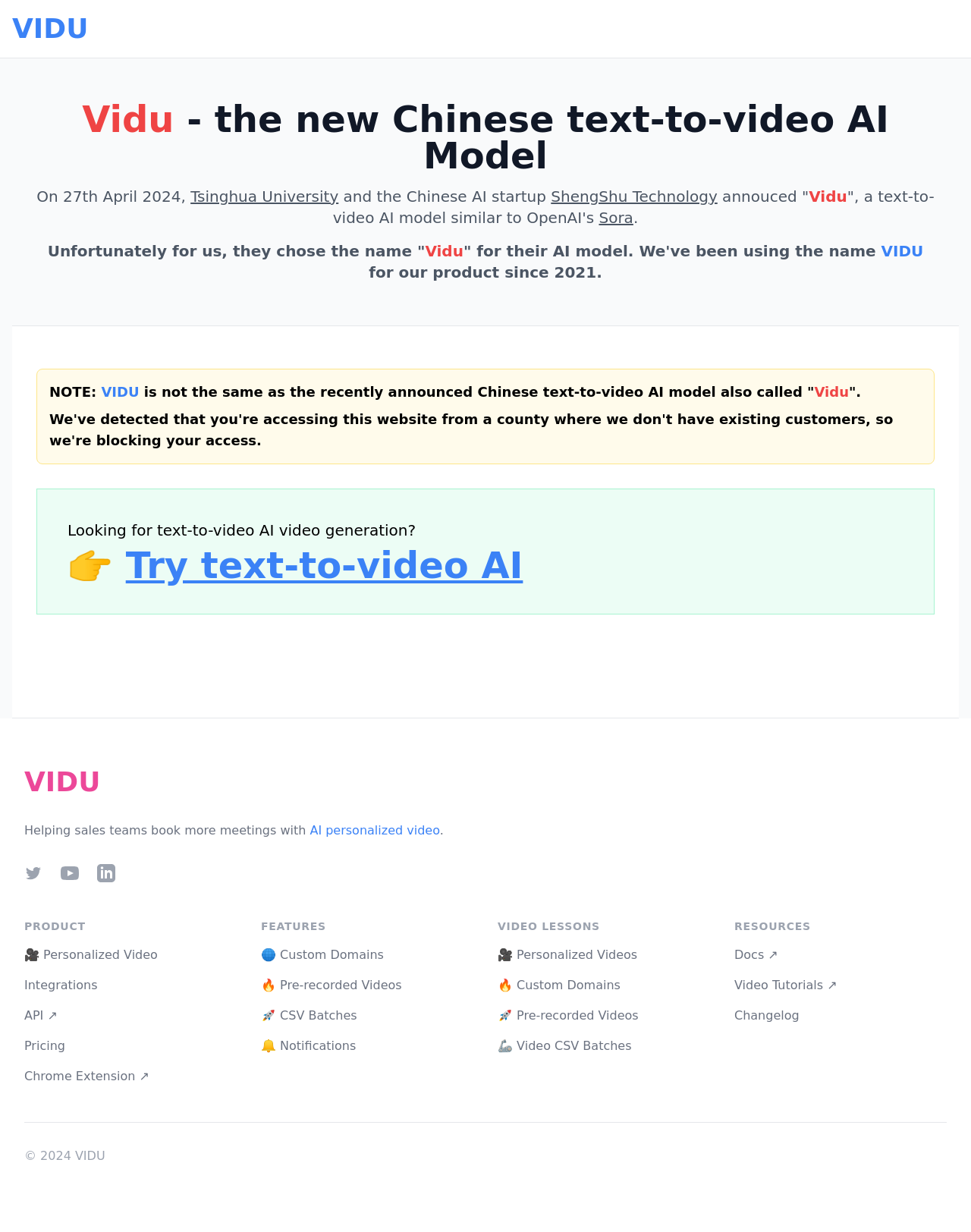Provide the bounding box coordinates of the HTML element this sentence describes: "Docs ↗". The bounding box coordinates consist of four float numbers between 0 and 1, i.e., [left, top, right, bottom].

[0.756, 0.769, 0.801, 0.781]